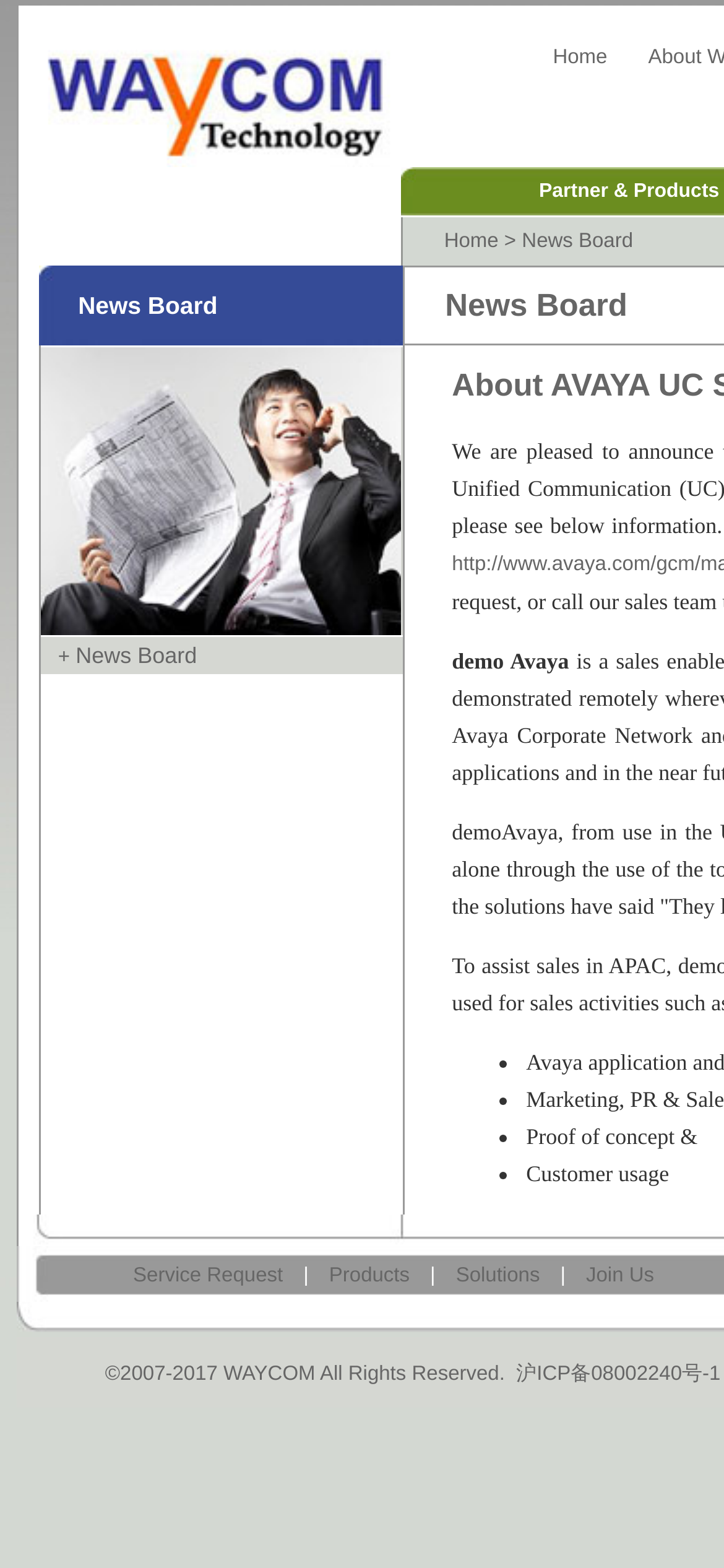What is the registration number of Waycom Technology?
Respond with a short answer, either a single word or a phrase, based on the image.

沪ICP备08002240号-1